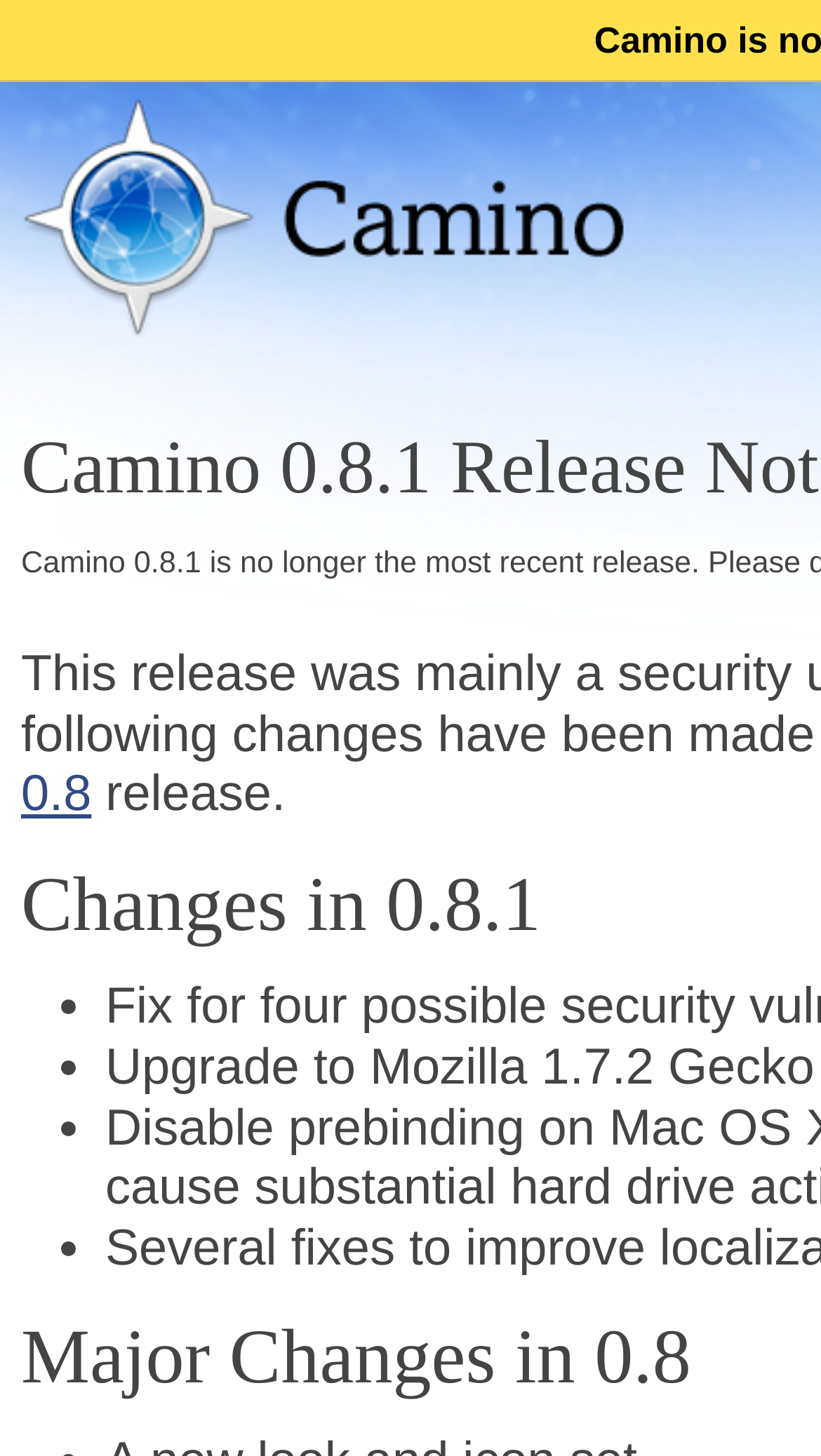Using the provided element description, identify the bounding box coordinates as (top-left x, top-left y, bottom-right x, bottom-right y). Ensure all values are between 0 and 1. Description: title="return to the homepage"

[0.026, 0.215, 0.769, 0.238]